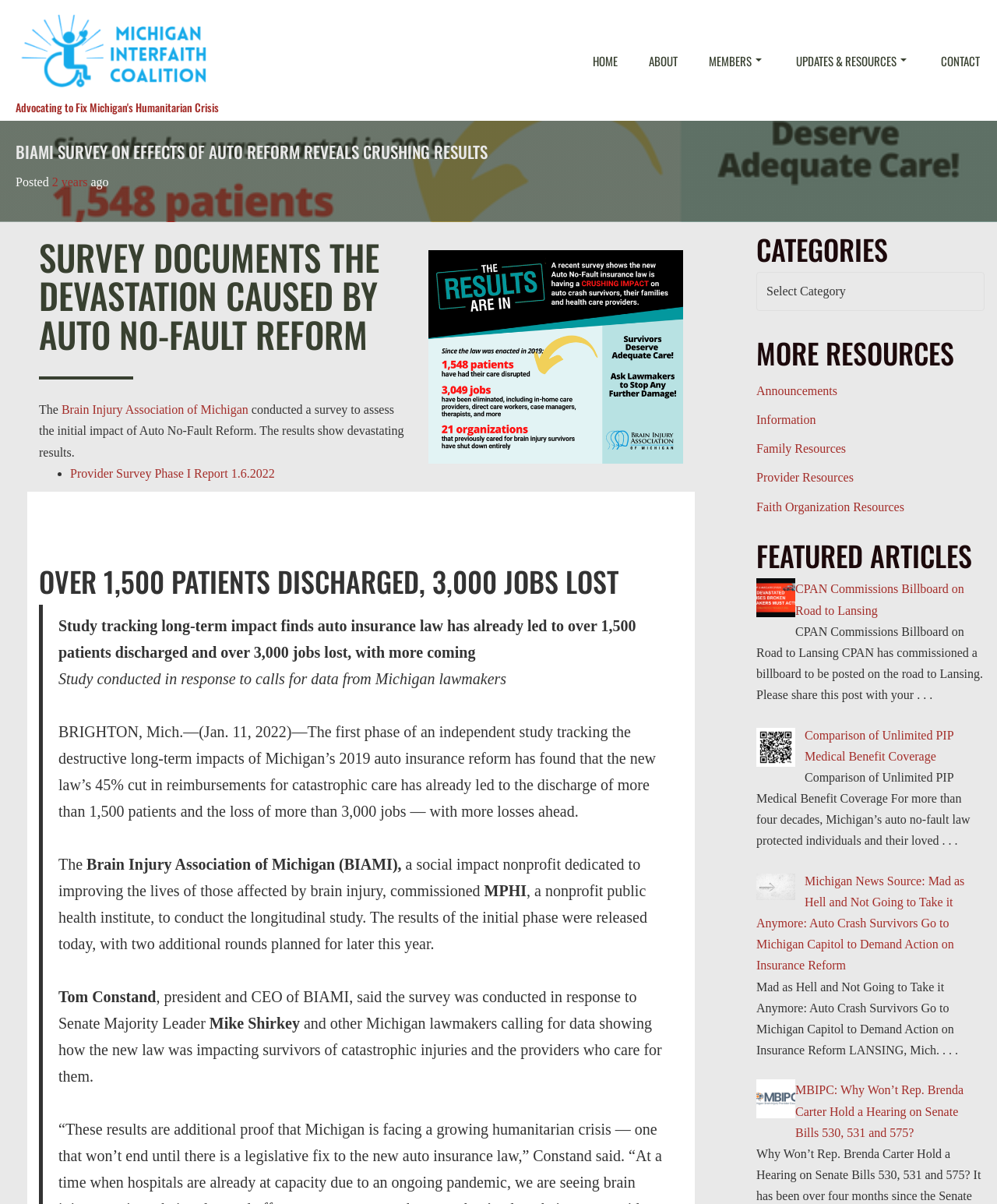Can you find the bounding box coordinates for the element to click on to achieve the instruction: "Go to the ABOUT page"?

[0.635, 0.036, 0.695, 0.065]